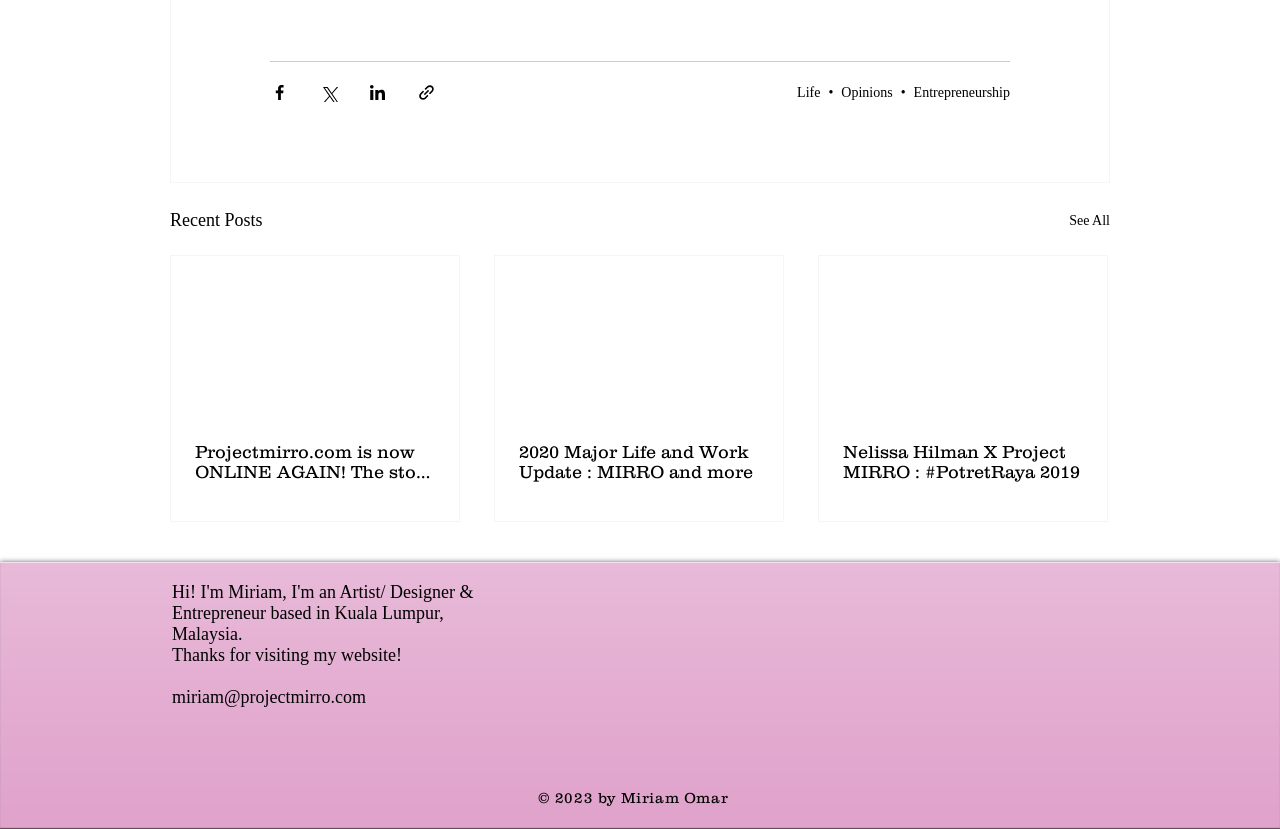Provide the bounding box coordinates for the specified HTML element described in this description: "See All". The coordinates should be four float numbers ranging from 0 to 1, in the format [left, top, right, bottom].

[0.835, 0.248, 0.867, 0.283]